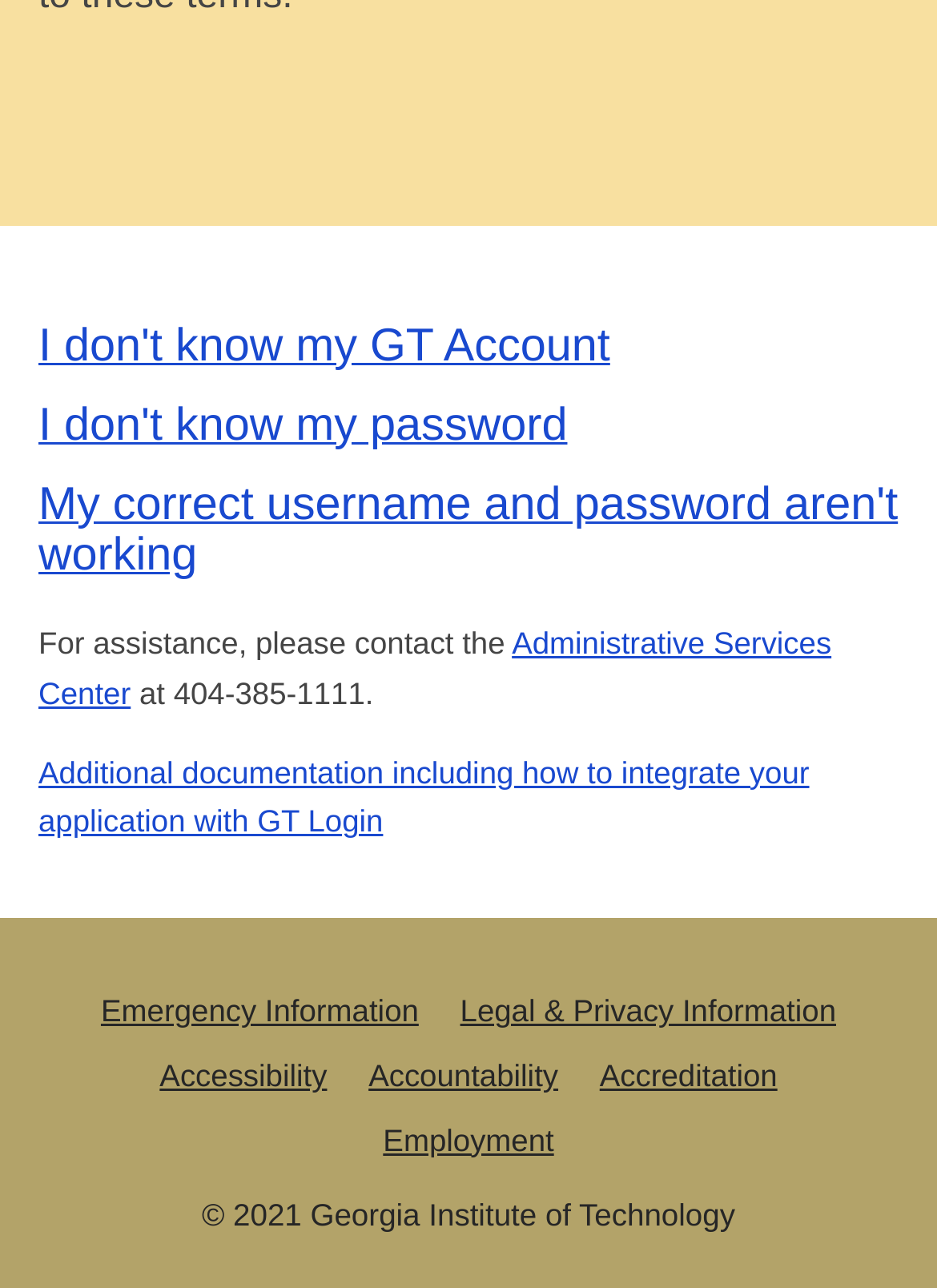Ascertain the bounding box coordinates for the UI element detailed here: "Emergency Information". The coordinates should be provided as [left, top, right, bottom] with each value being a float between 0 and 1.

[0.108, 0.771, 0.447, 0.799]